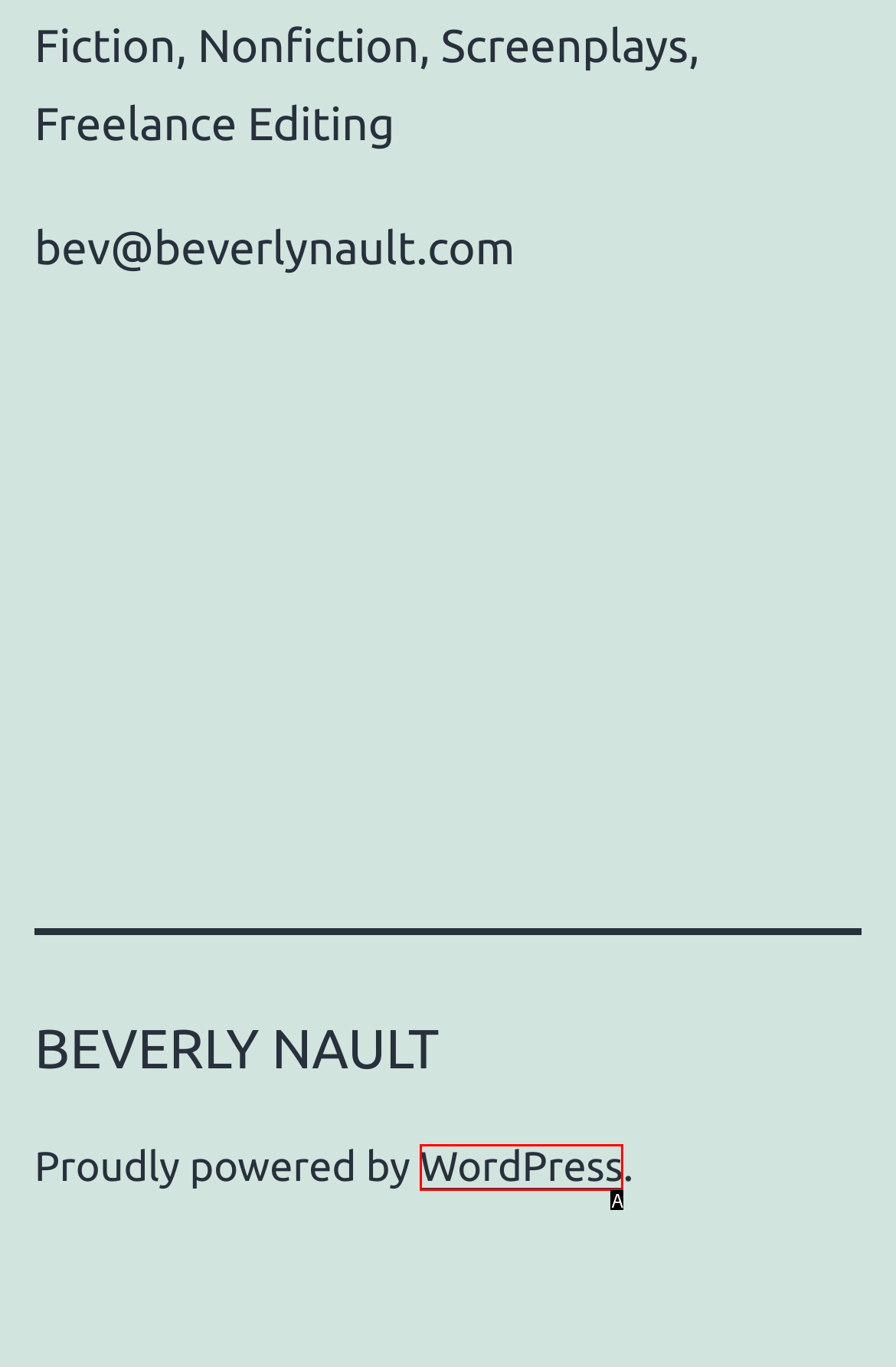Choose the HTML element that matches the description: Churchwide Assembly
Reply with the letter of the correct option from the given choices.

None